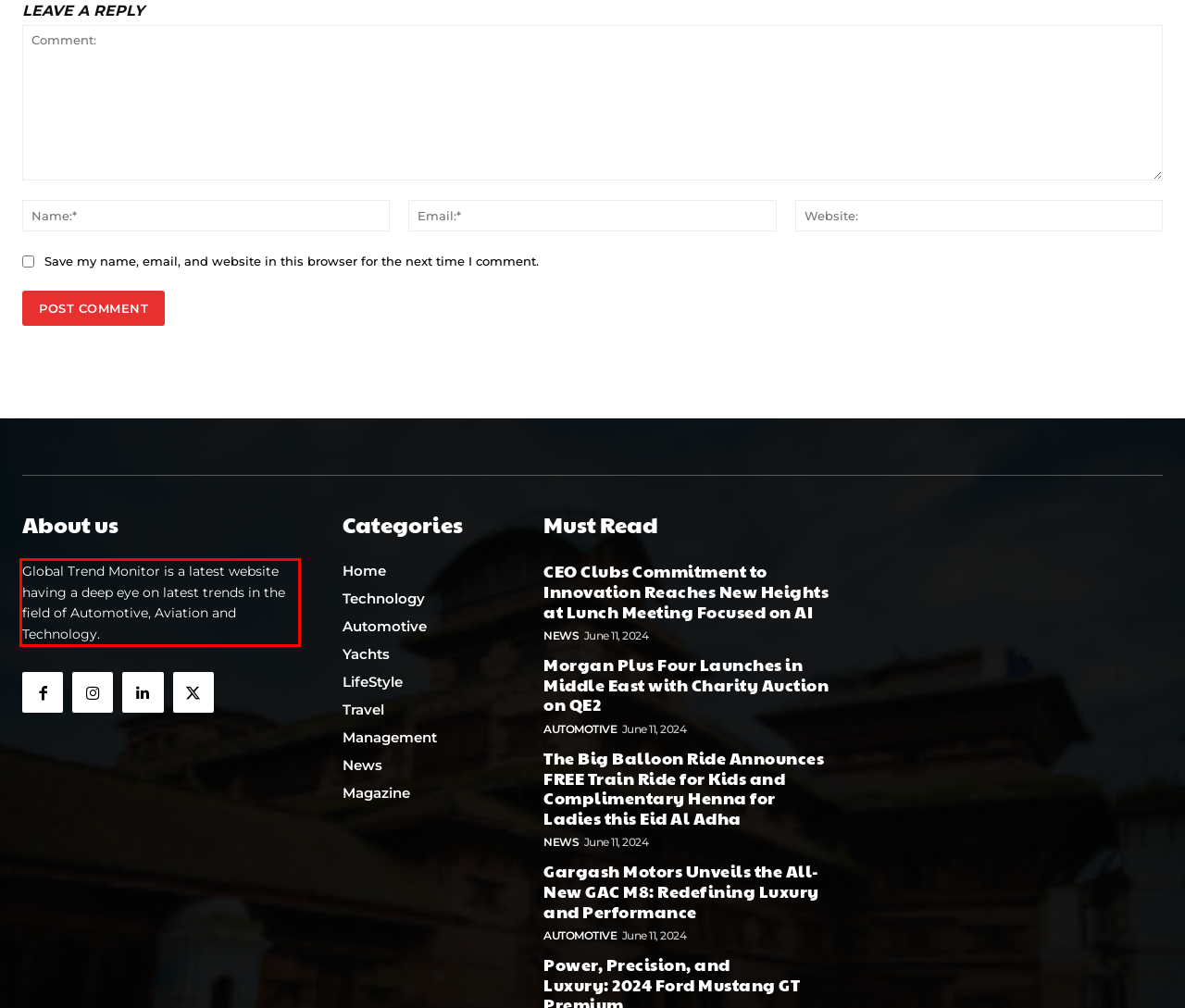Within the screenshot of the webpage, there is a red rectangle. Please recognize and generate the text content inside this red bounding box.

Global Trend Monitor is a latest website having a deep eye on latest trends in the field of Automotive, Aviation and Technology.